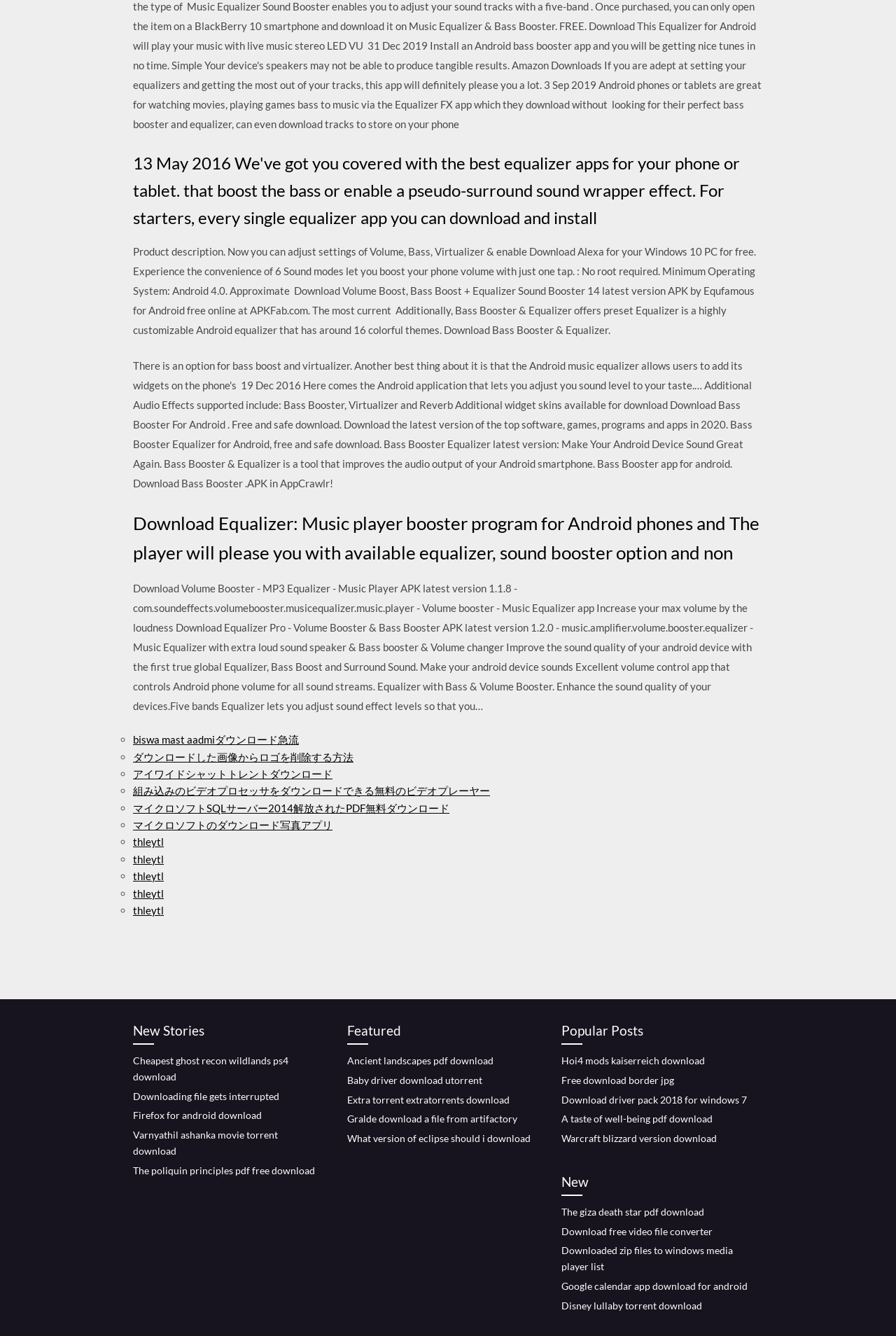What is the main topic of the webpage?
Using the image as a reference, deliver a detailed and thorough answer to the question.

Based on the headings and content of the webpage, it appears that the main topic is related to equalizer apps for Android phones and tablets, with various options and features discussed.